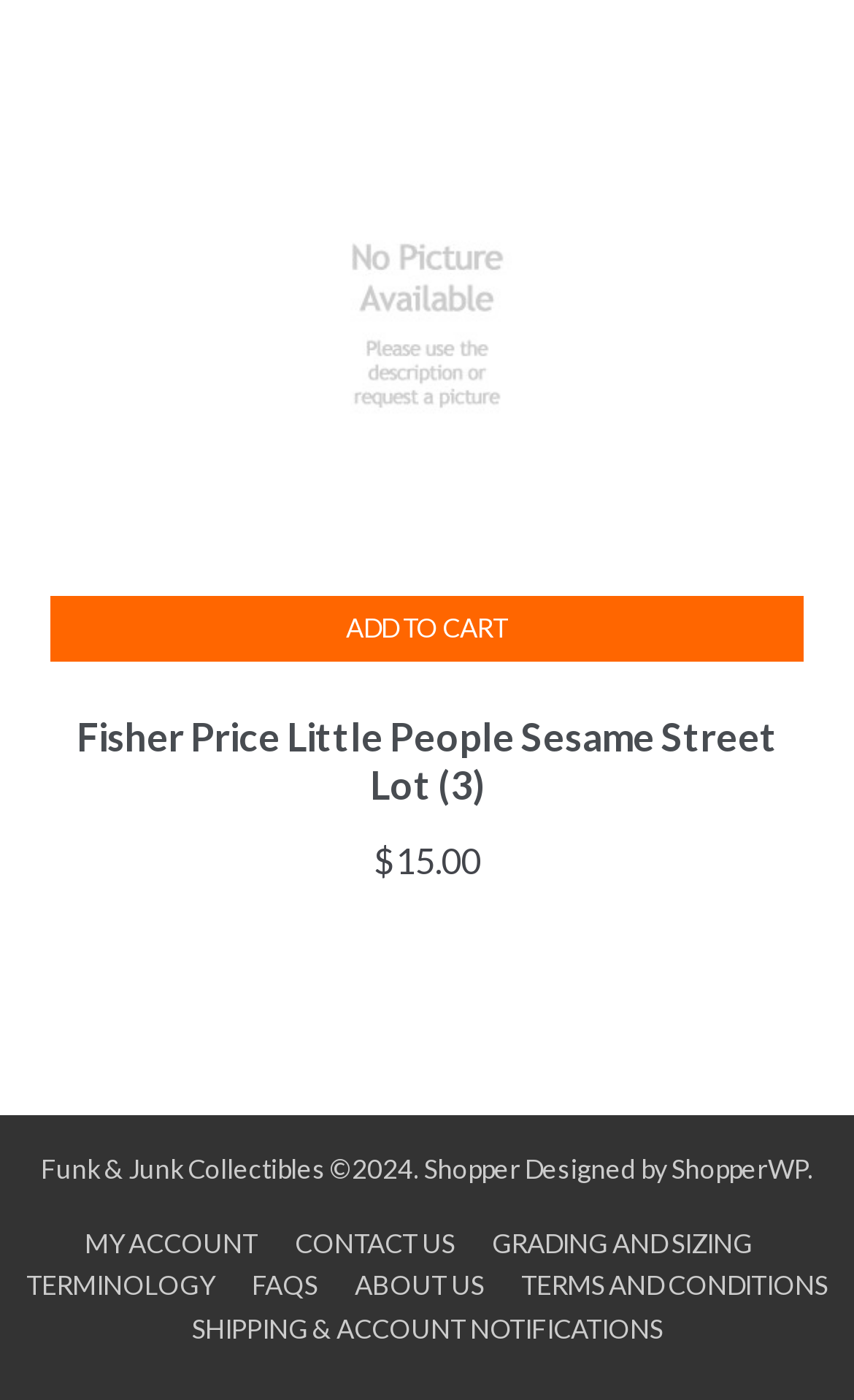Find the bounding box coordinates of the clickable element required to execute the following instruction: "Go to shopper page". Provide the coordinates as four float numbers between 0 and 1, i.e., [left, top, right, bottom].

[0.496, 0.823, 0.609, 0.846]